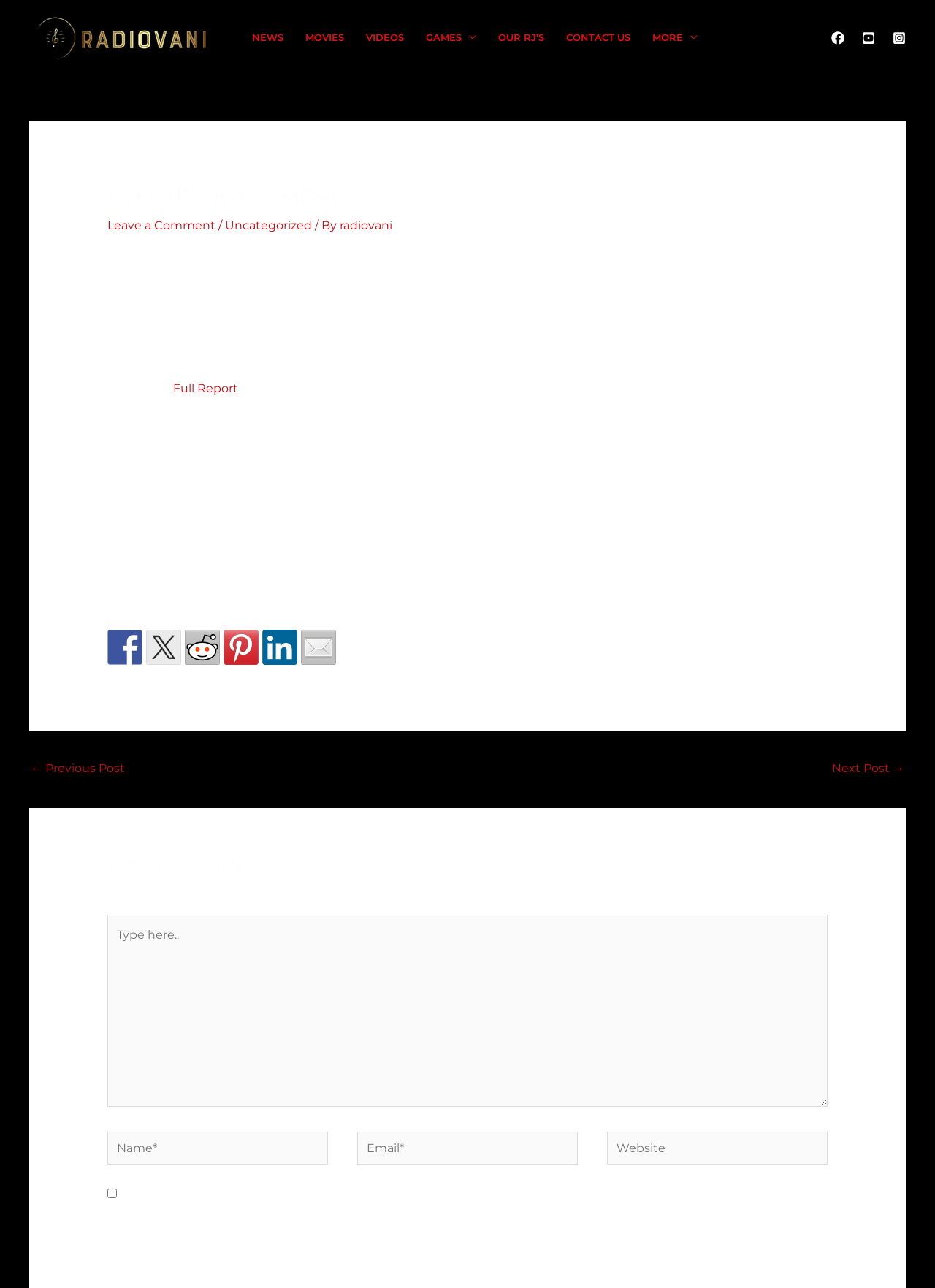Use a single word or phrase to answer the following:
What is the purpose of contacting customer support staff?

Cancellation